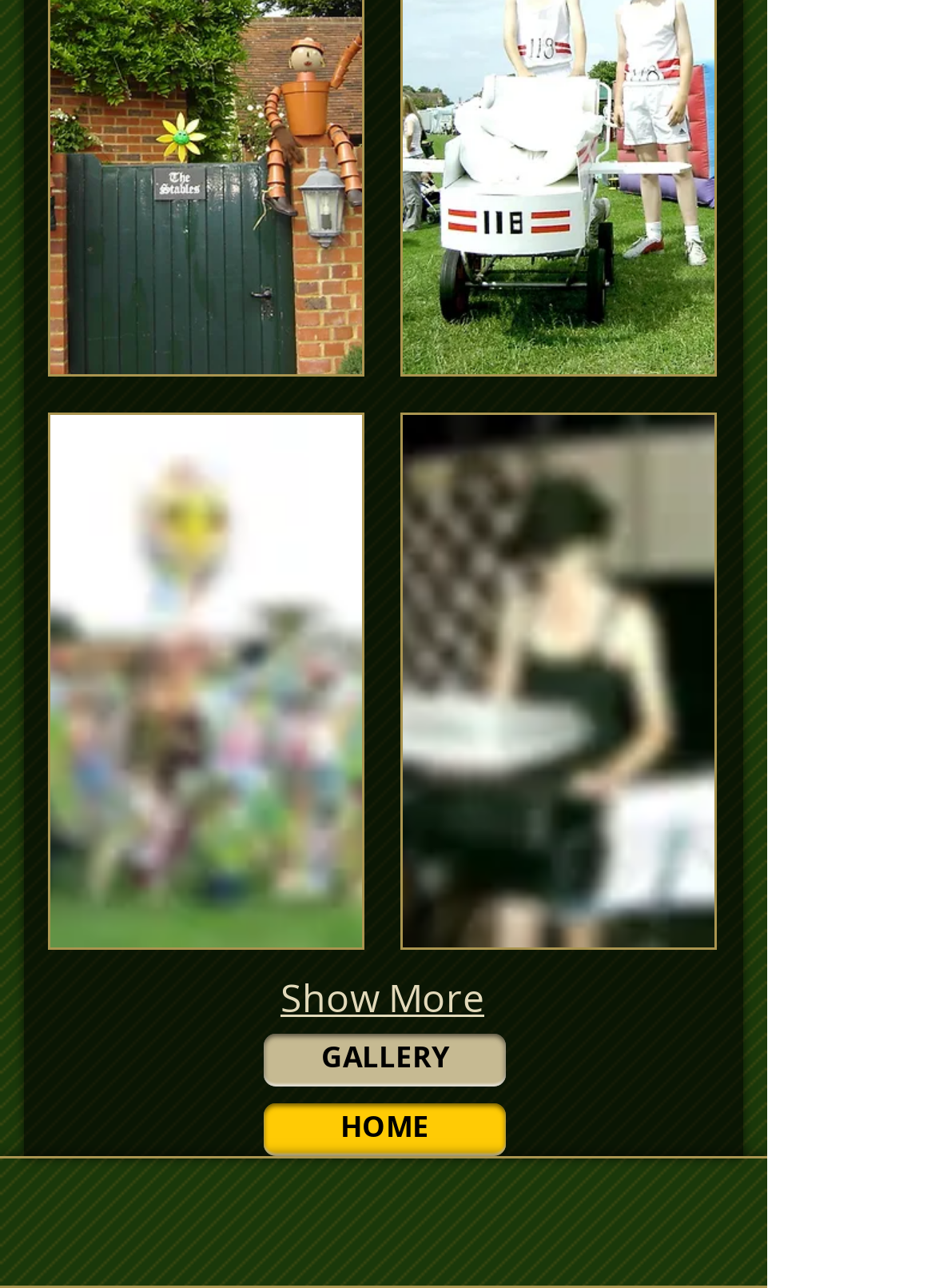Specify the bounding box coordinates for the region that must be clicked to perform the given instruction: "Explore Band Soloist - Judith Ward".

[0.428, 0.32, 0.767, 0.737]